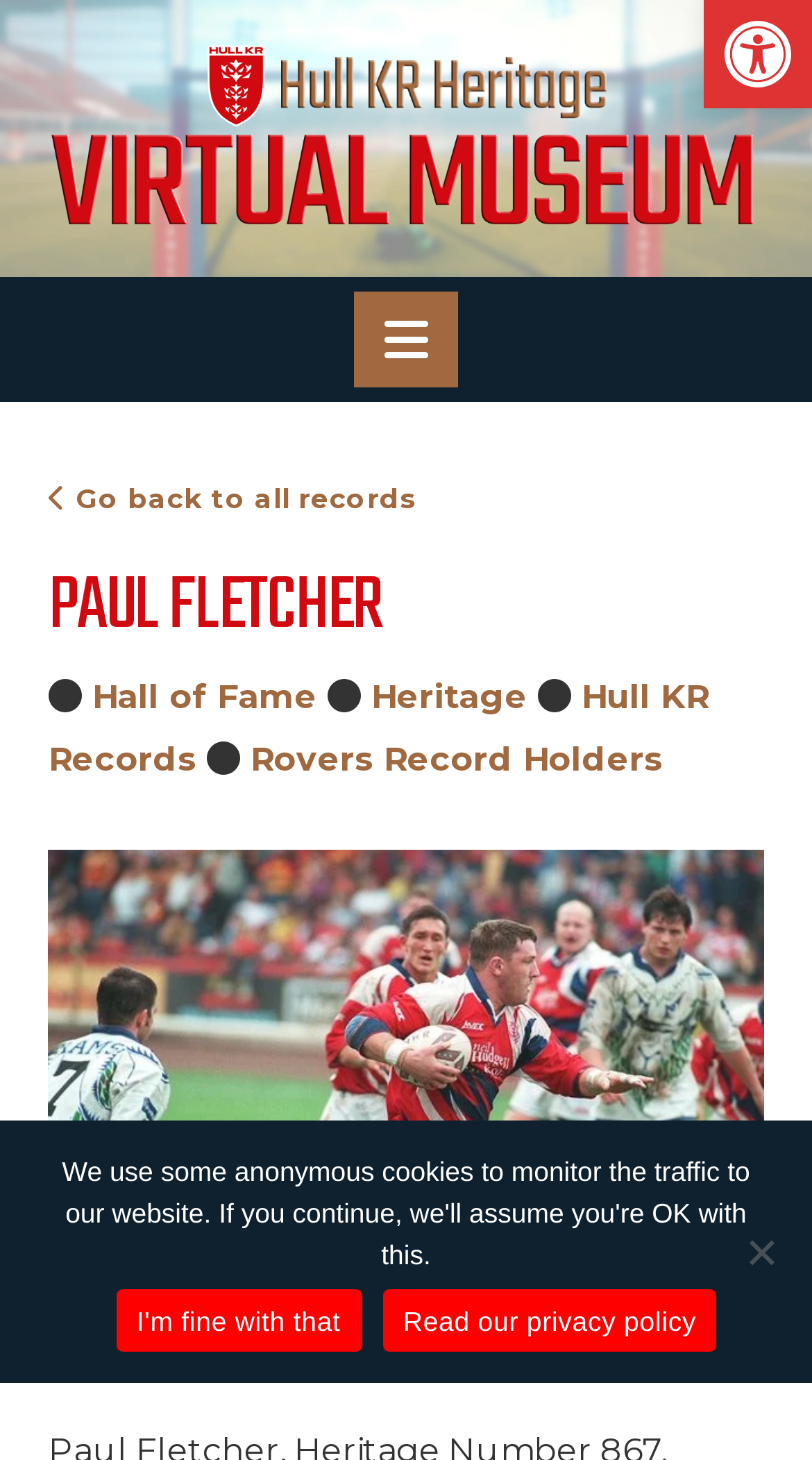Using a single word or phrase, answer the following question: 
What is the purpose of the 'Cookie Notice' dialog?

To inform about privacy policy